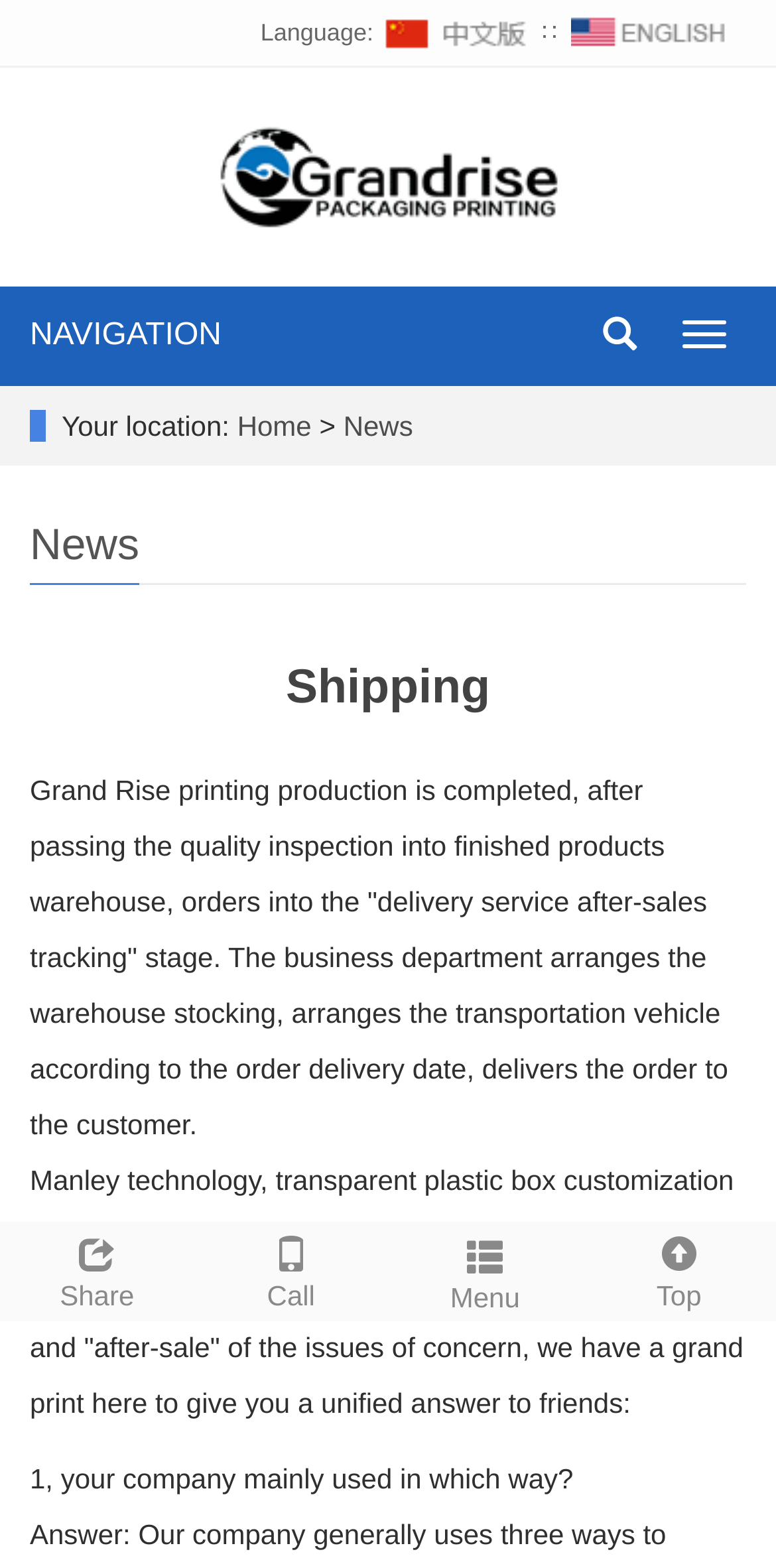What is the purpose of the 'News' section?
Please provide a single word or phrase as your answer based on the image.

To provide updates